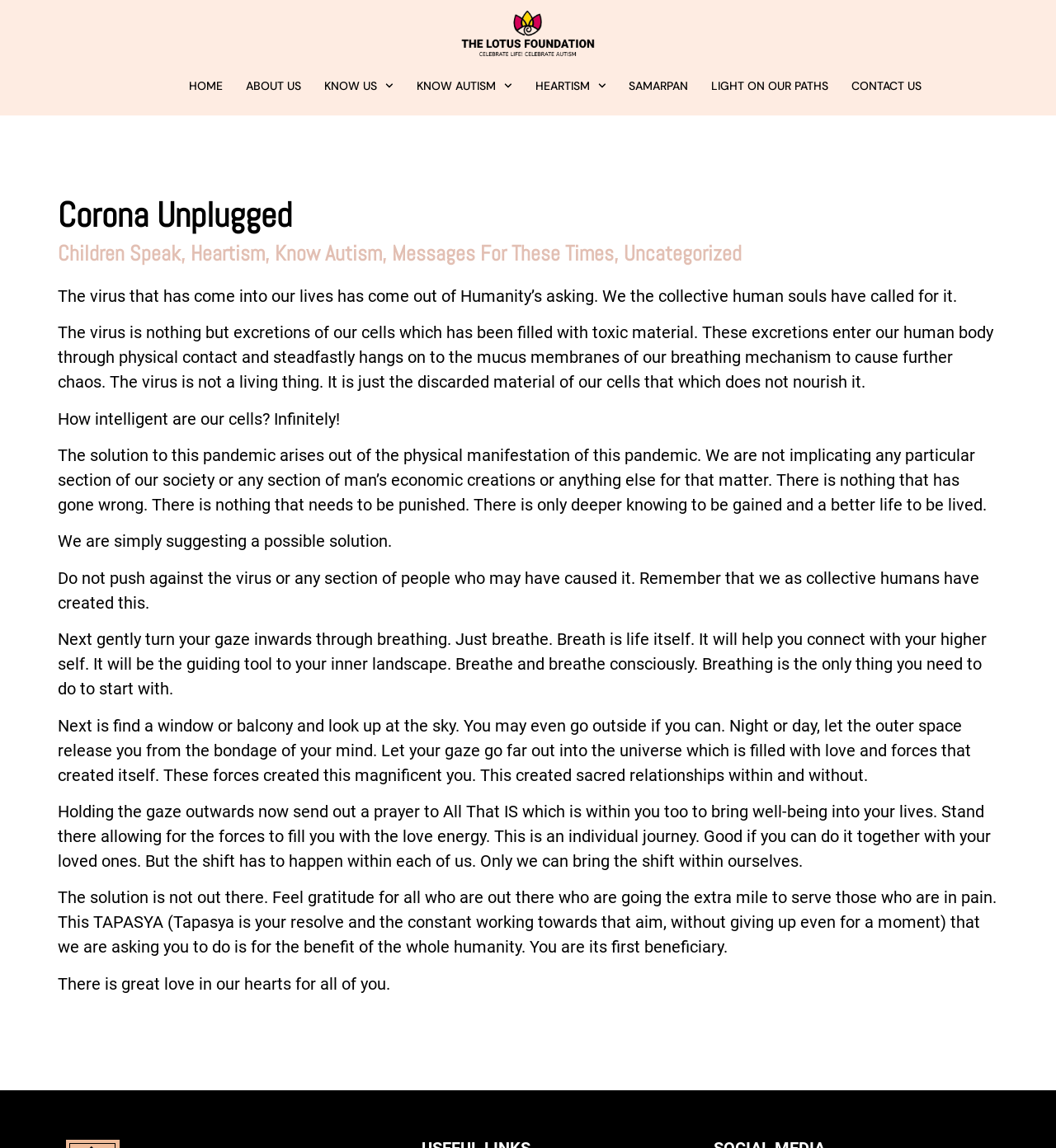What is the name of the foundation?
Use the screenshot to answer the question with a single word or phrase.

The Lotus Foundation